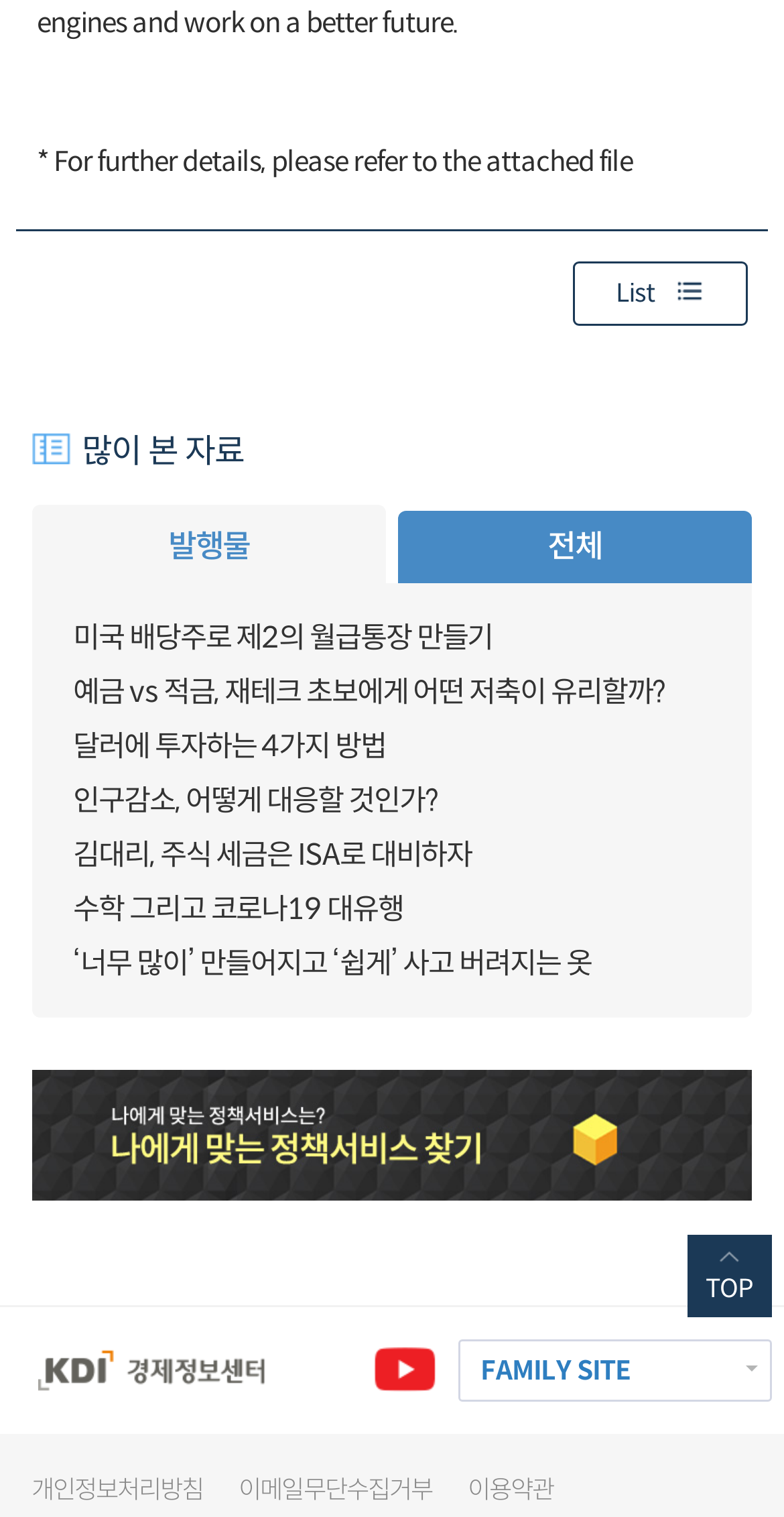Please identify the coordinates of the bounding box for the clickable region that will accomplish this instruction: "Click the 'TOP' button".

[0.877, 0.814, 0.984, 0.869]